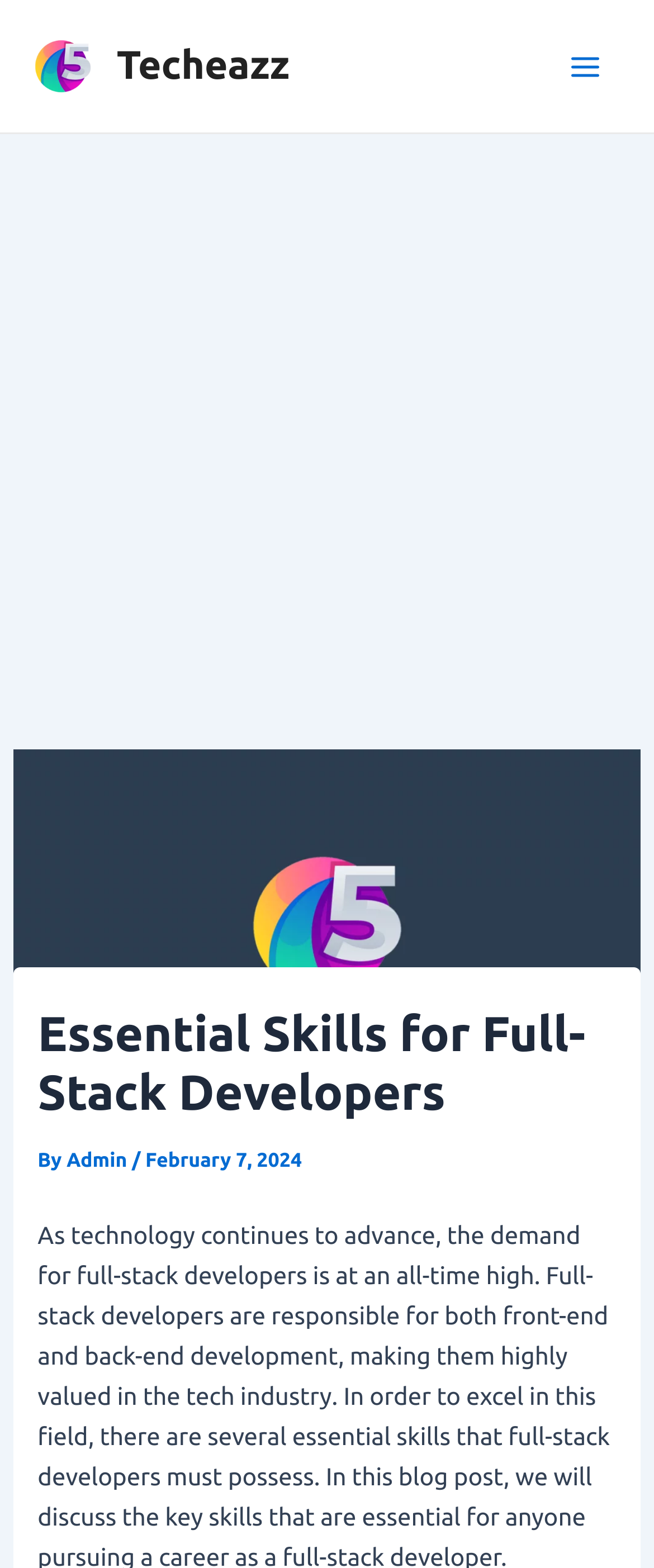Respond with a single word or phrase to the following question: What is the purpose of the webpage?

Full-Stack Developers skills